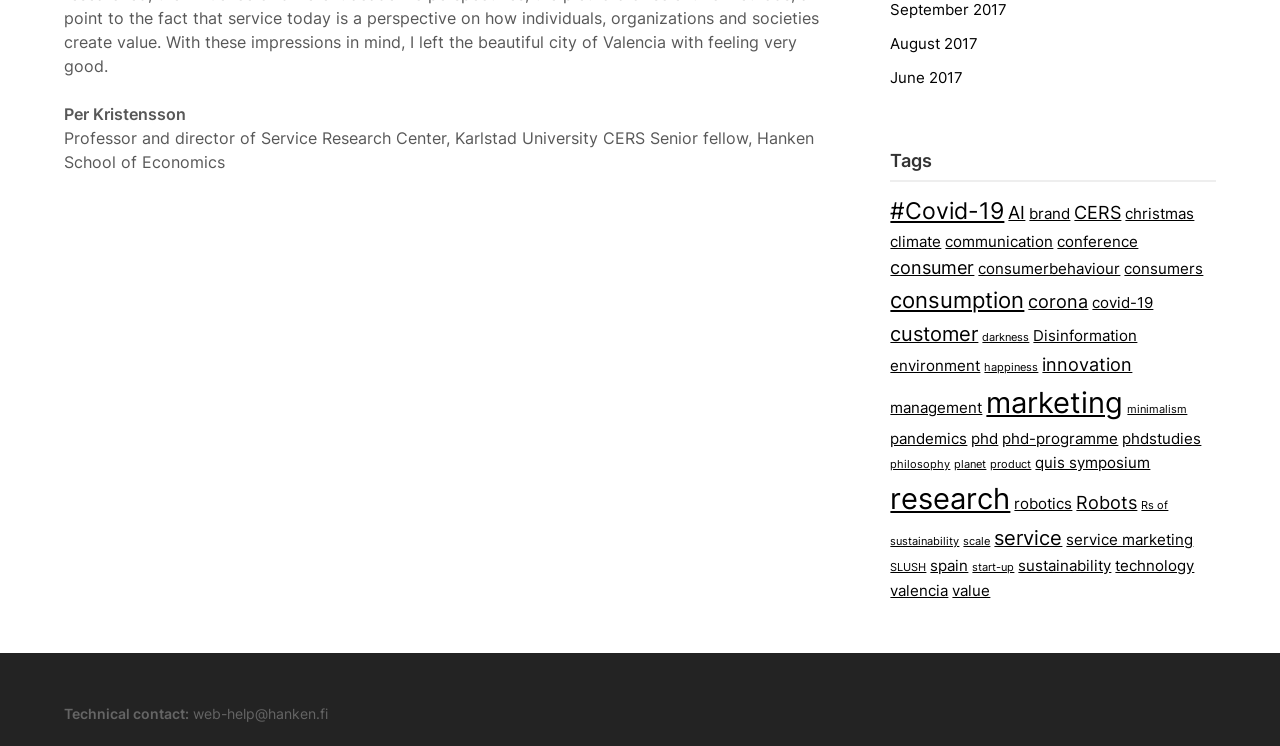Using the information in the image, give a comprehensive answer to the question: 
What is the name of the professor?

The name of the professor is mentioned in the StaticText element at the top of the webpage, which reads 'Per Kristensson'.